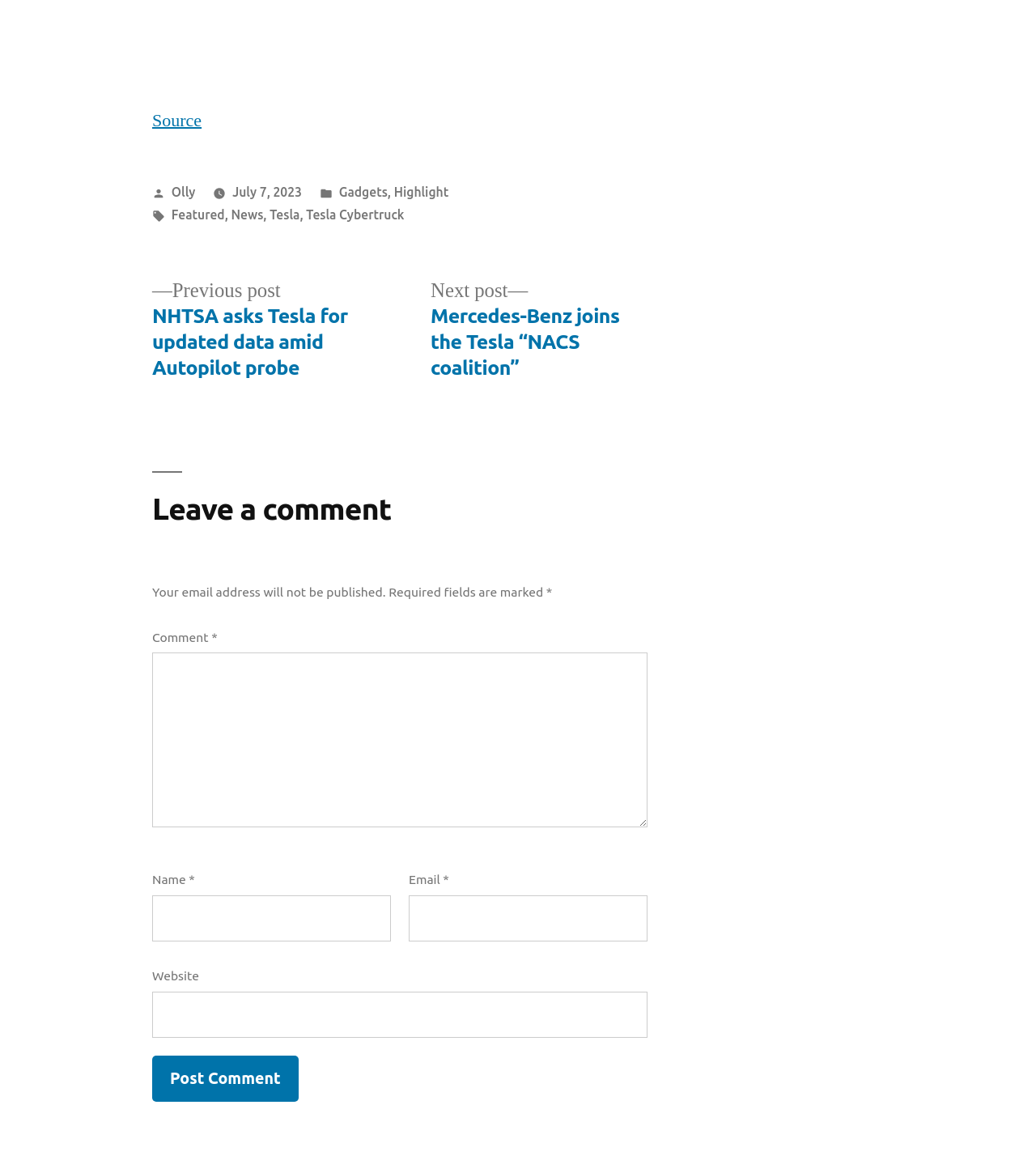Answer the question in a single word or phrase:
What is the date of the latest article?

July 7, 2023